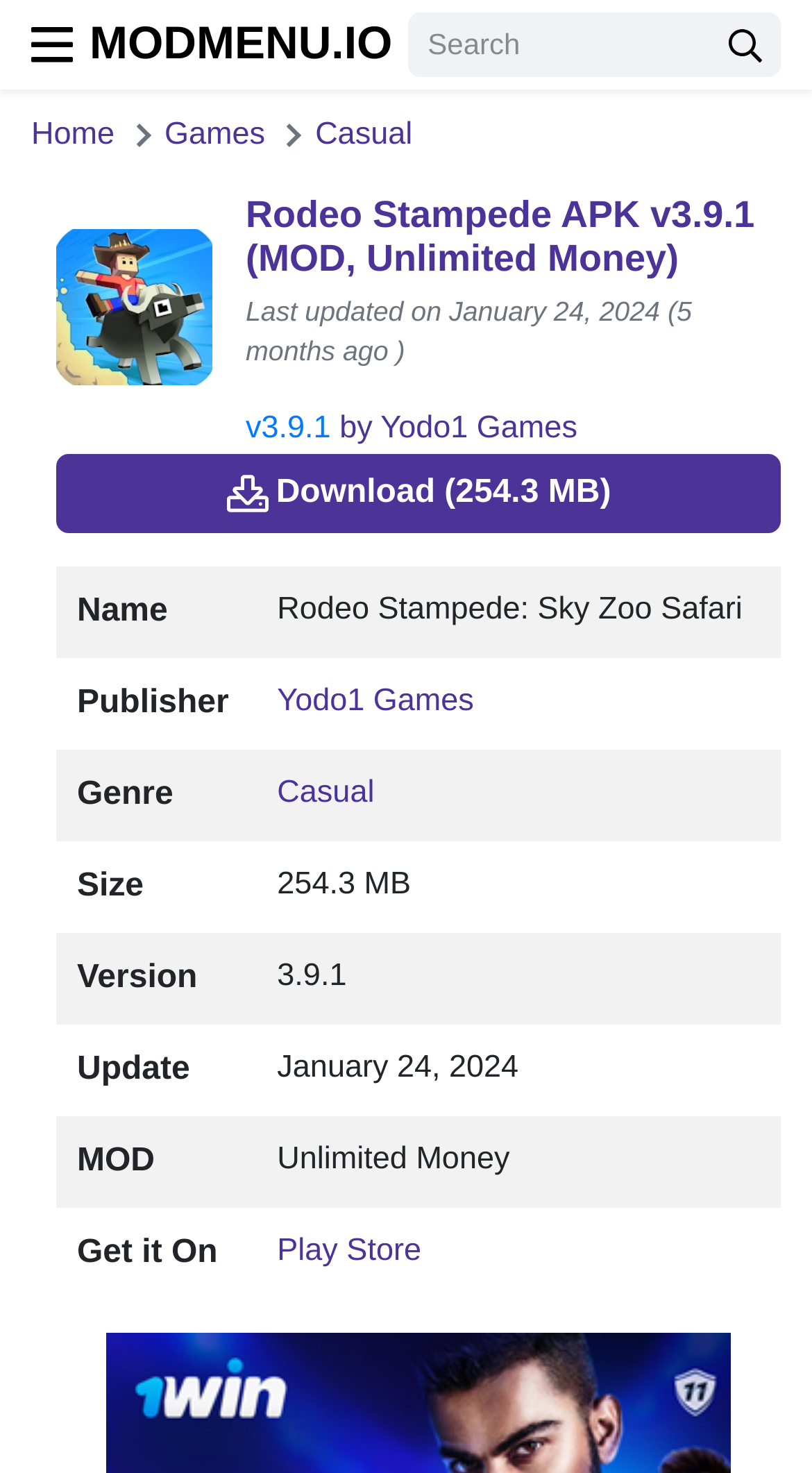Locate the bounding box coordinates of the area you need to click to fulfill this instruction: 'Search for something'. The coordinates must be in the form of four float numbers ranging from 0 to 1: [left, top, right, bottom].

[0.504, 0.008, 0.877, 0.052]